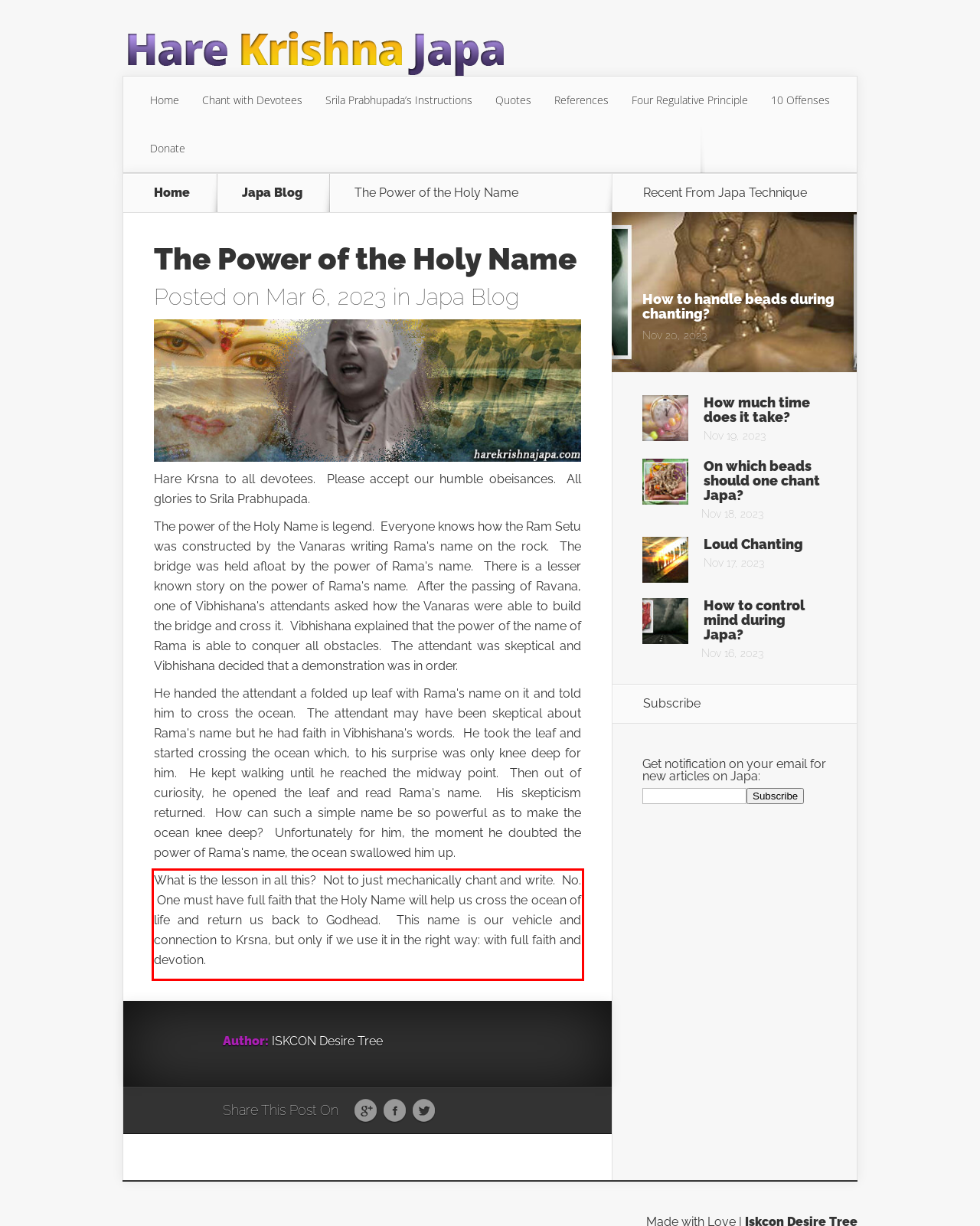Within the screenshot of the webpage, locate the red bounding box and use OCR to identify and provide the text content inside it.

What is the lesson in all this? Not to just mechanically chant and write. No. One must have full faith that the Holy Name will help us cross the ocean of life and return us back to Godhead. This name is our vehicle and connection to Krsna, but only if we use it in the right way: with full faith and devotion.